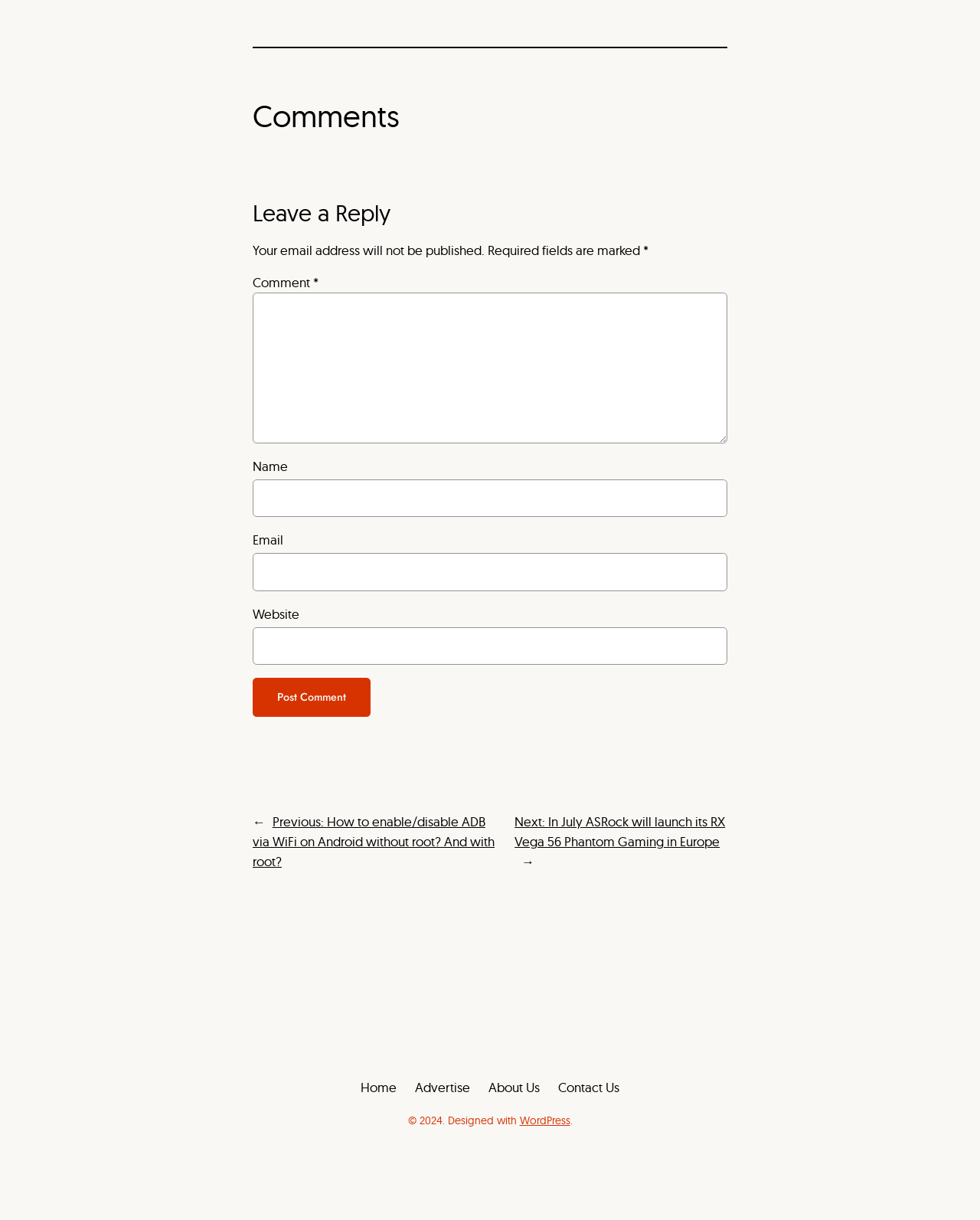Identify the bounding box coordinates of the part that should be clicked to carry out this instruction: "Visit the home page".

[0.368, 0.883, 0.405, 0.9]